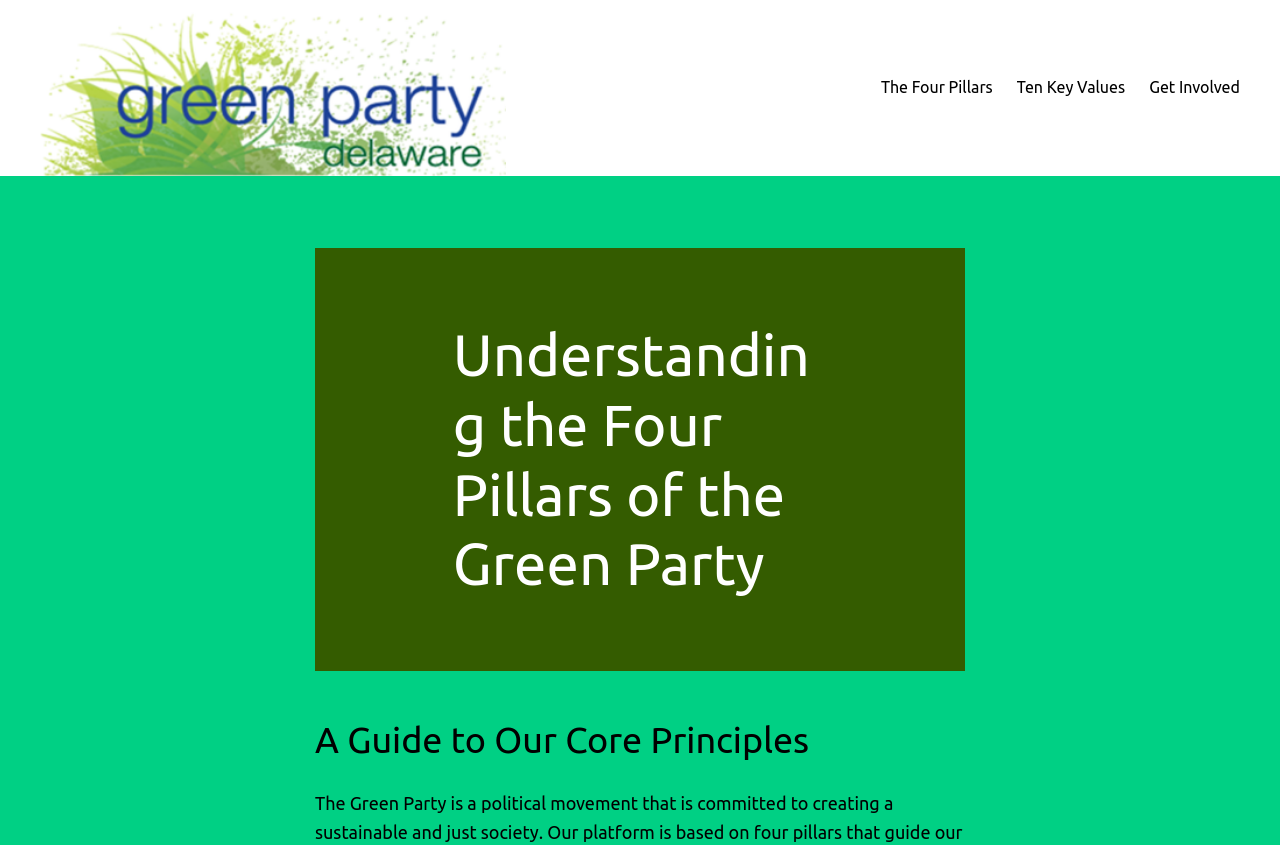Determine the bounding box of the UI element mentioned here: "Get Involved". The coordinates must be in the format [left, top, right, bottom] with values ranging from 0 to 1.

[0.898, 0.089, 0.969, 0.119]